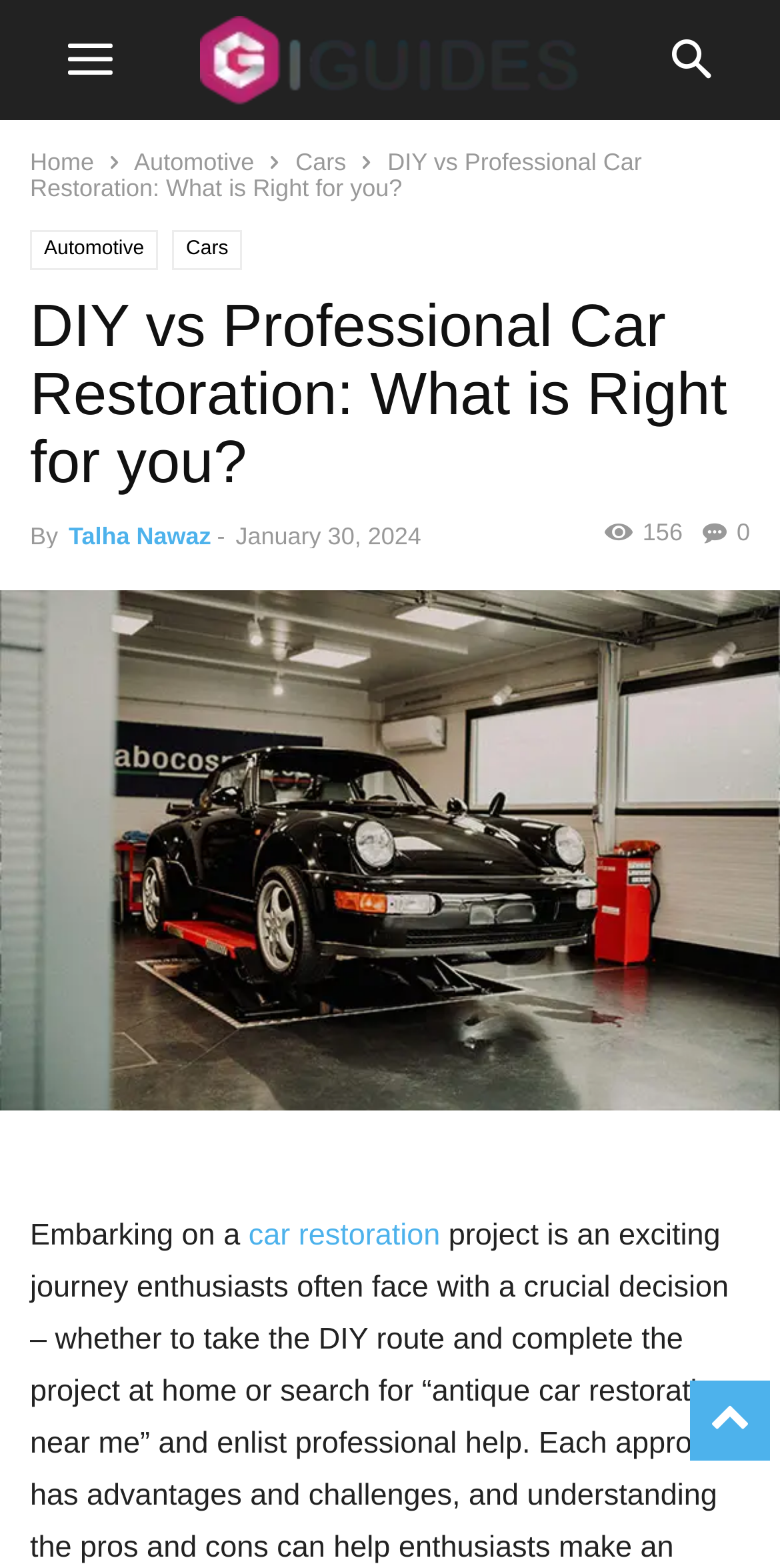Can you provide the bounding box coordinates for the element that should be clicked to implement the instruction: "go to Home Improvement"?

None